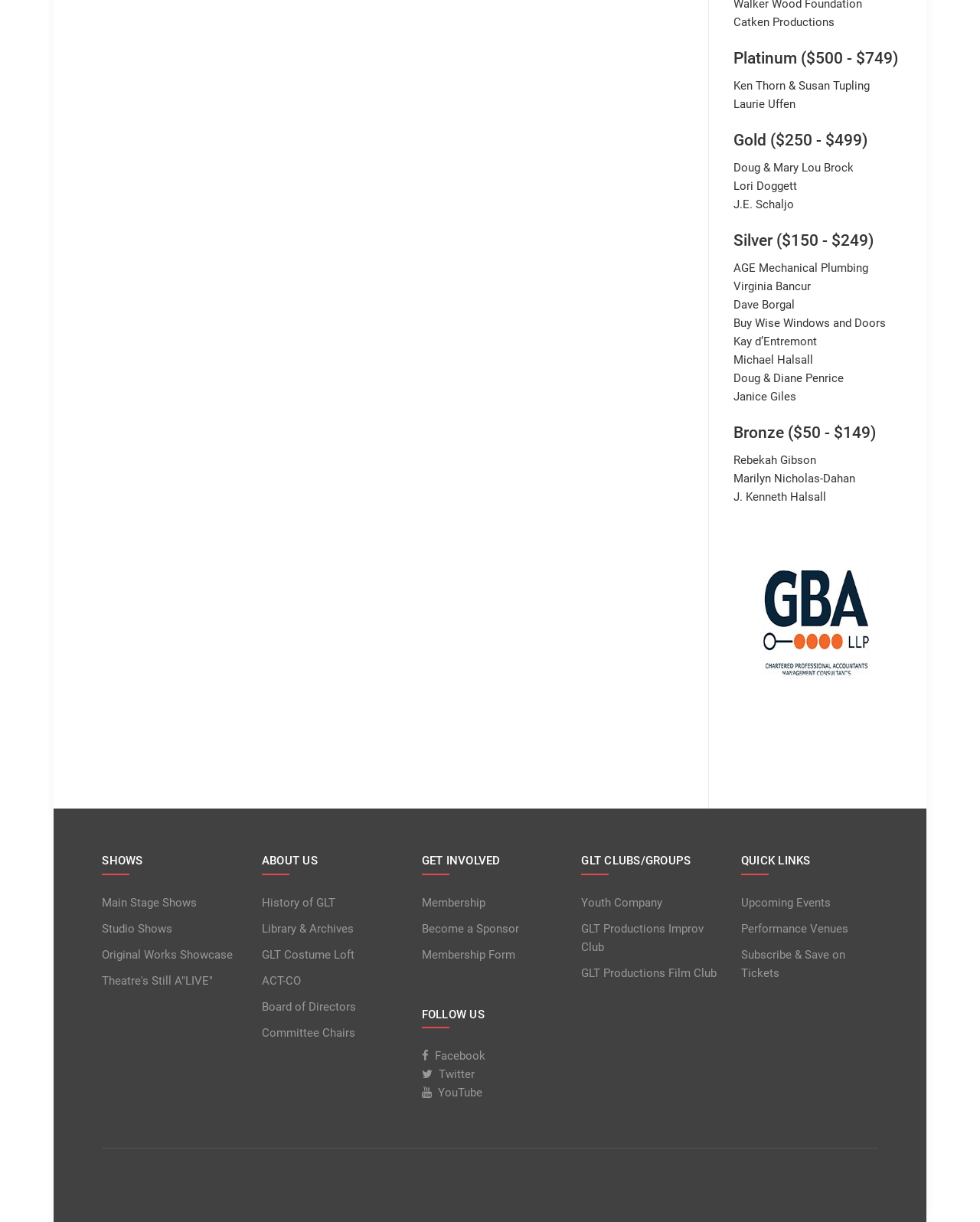Locate the coordinates of the bounding box for the clickable region that fulfills this instruction: "View Main Stage Shows".

[0.104, 0.731, 0.244, 0.752]